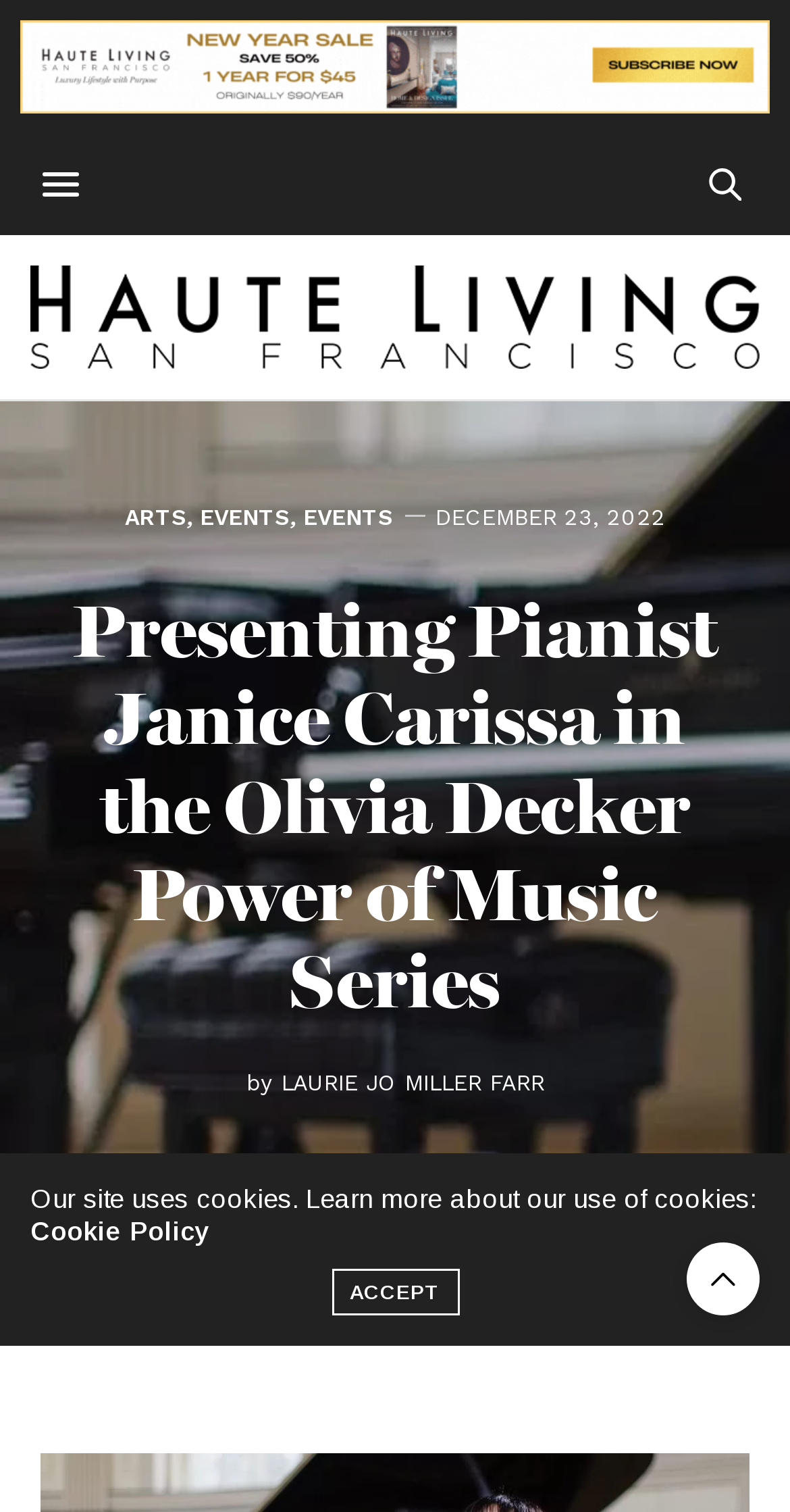Can you find the bounding box coordinates for the element to click on to achieve the instruction: "Read about Presenting Pianist Janice Carissa"?

[0.064, 0.39, 0.936, 0.68]